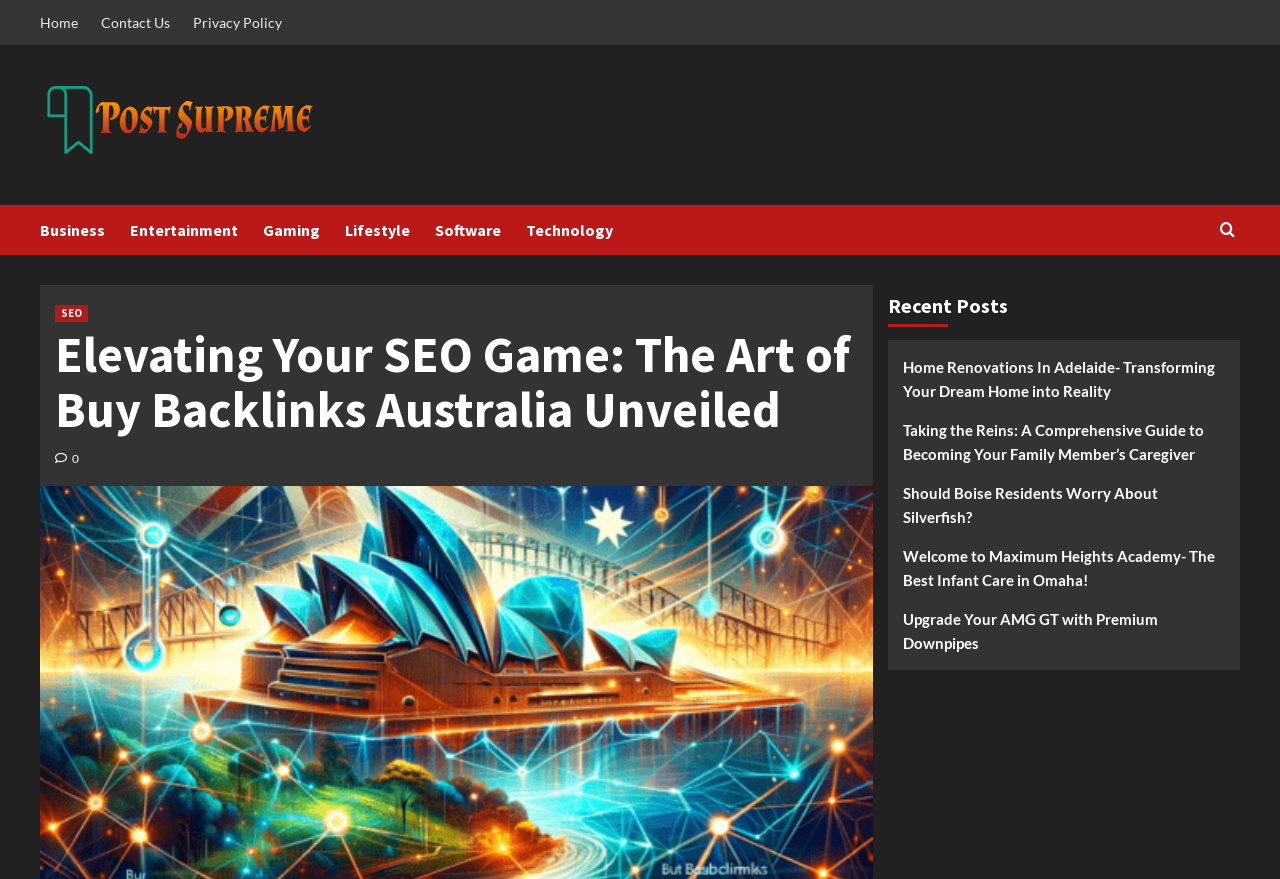Kindly determine the bounding box coordinates for the area that needs to be clicked to execute this instruction: "learn about SEO".

[0.043, 0.347, 0.069, 0.366]